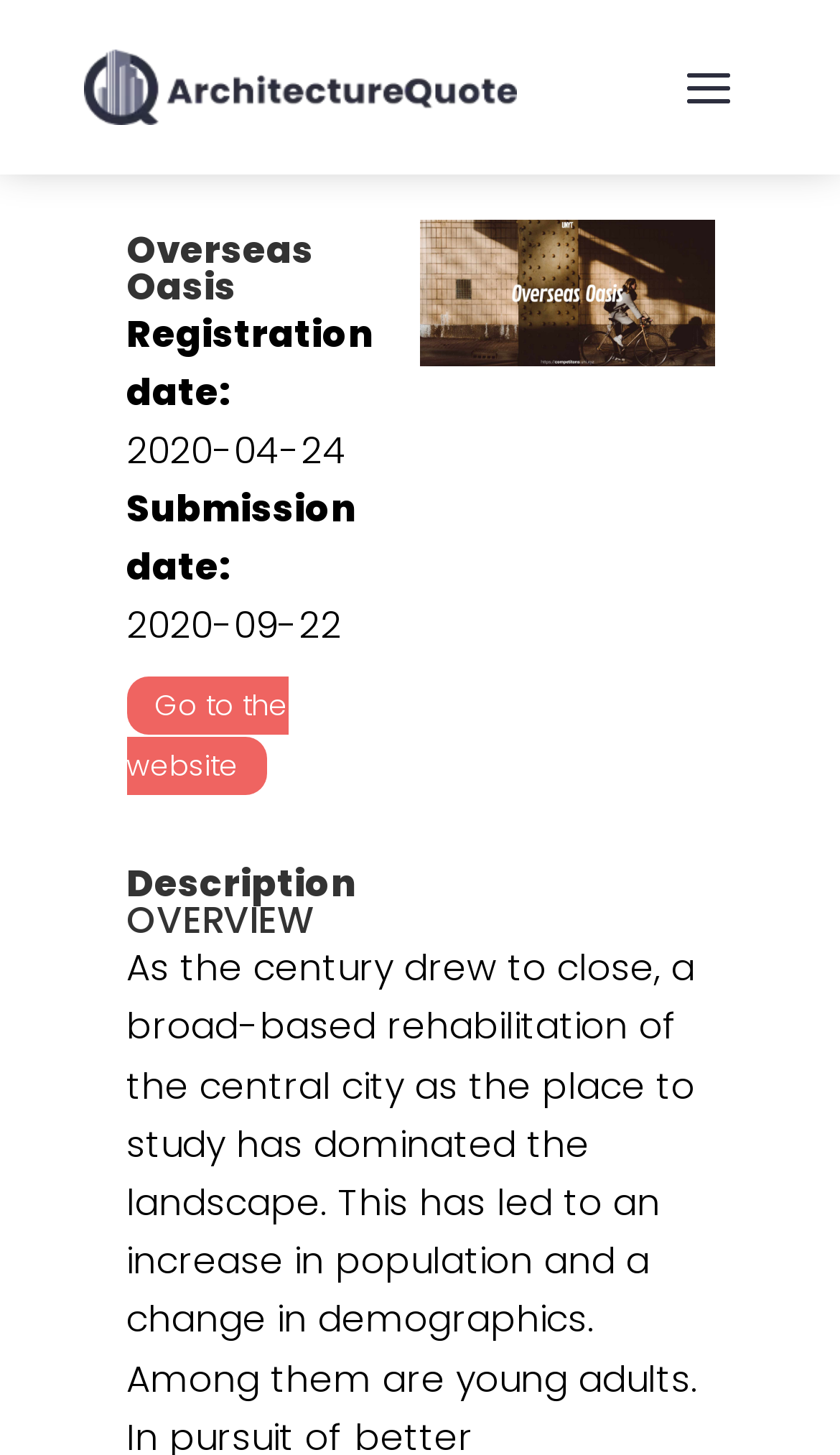Extract the bounding box coordinates for the HTML element that matches this description: "Platform Status". The coordinates should be four float numbers between 0 and 1, i.e., [left, top, right, bottom].

None